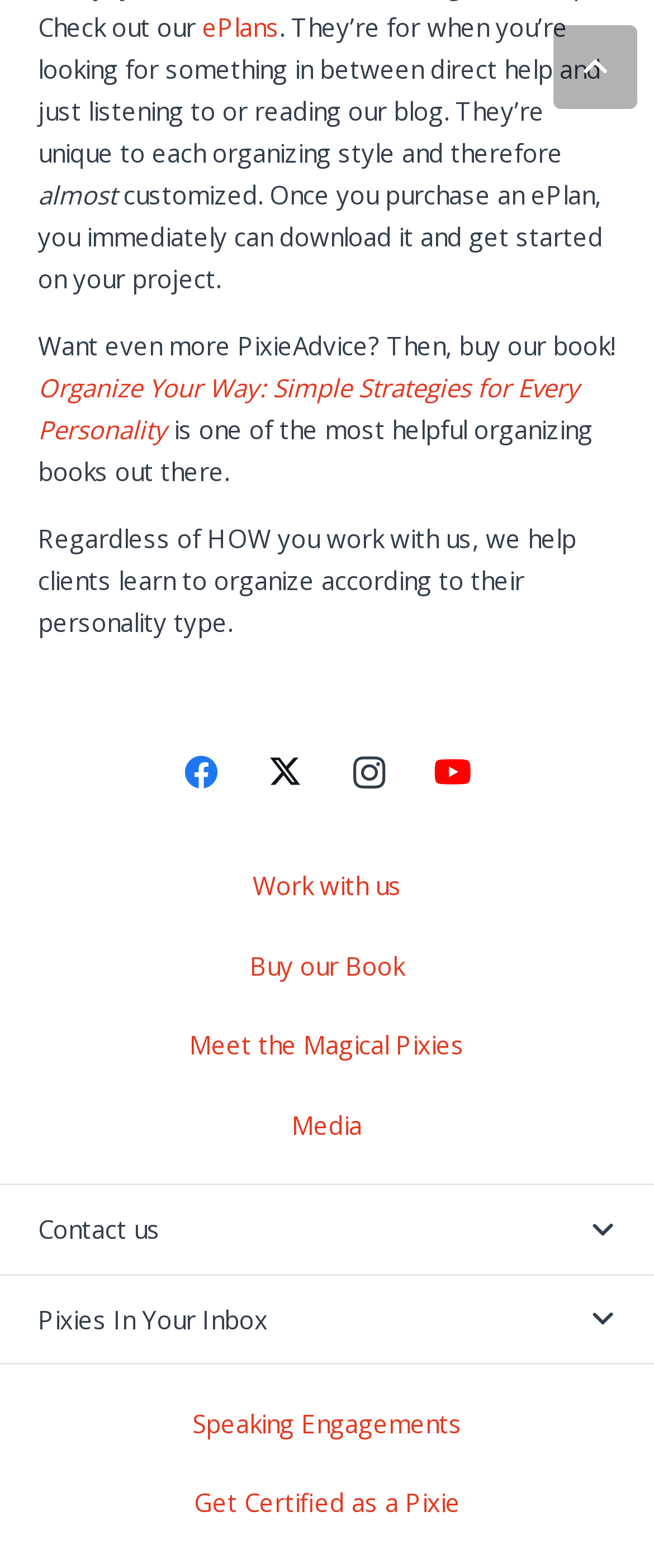Identify the coordinates of the bounding box for the element that must be clicked to accomplish the instruction: "Click on the ePlans link".

[0.309, 0.006, 0.427, 0.027]